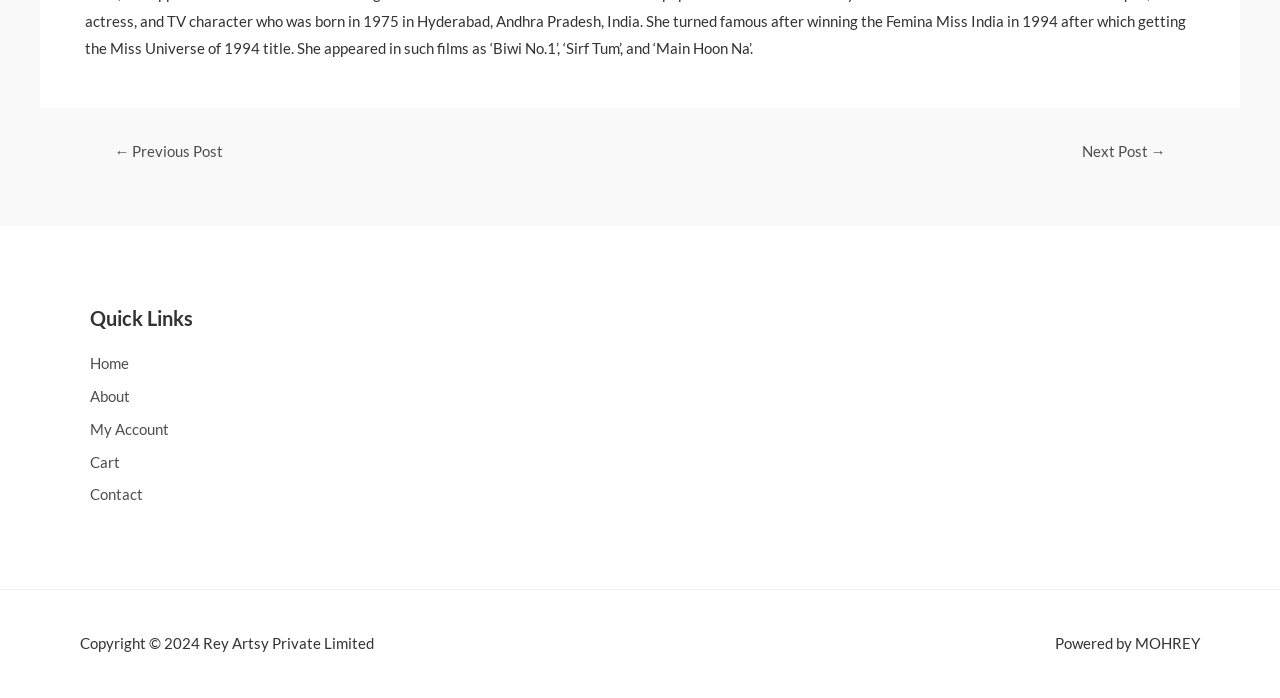What are the main categories in the 'Quick Links' section?
Please utilize the information in the image to give a detailed response to the question.

The 'Quick Links' section provides links to main categories of the website, including Home, About, My Account, Cart, and Contact, allowing users to quickly access these sections.